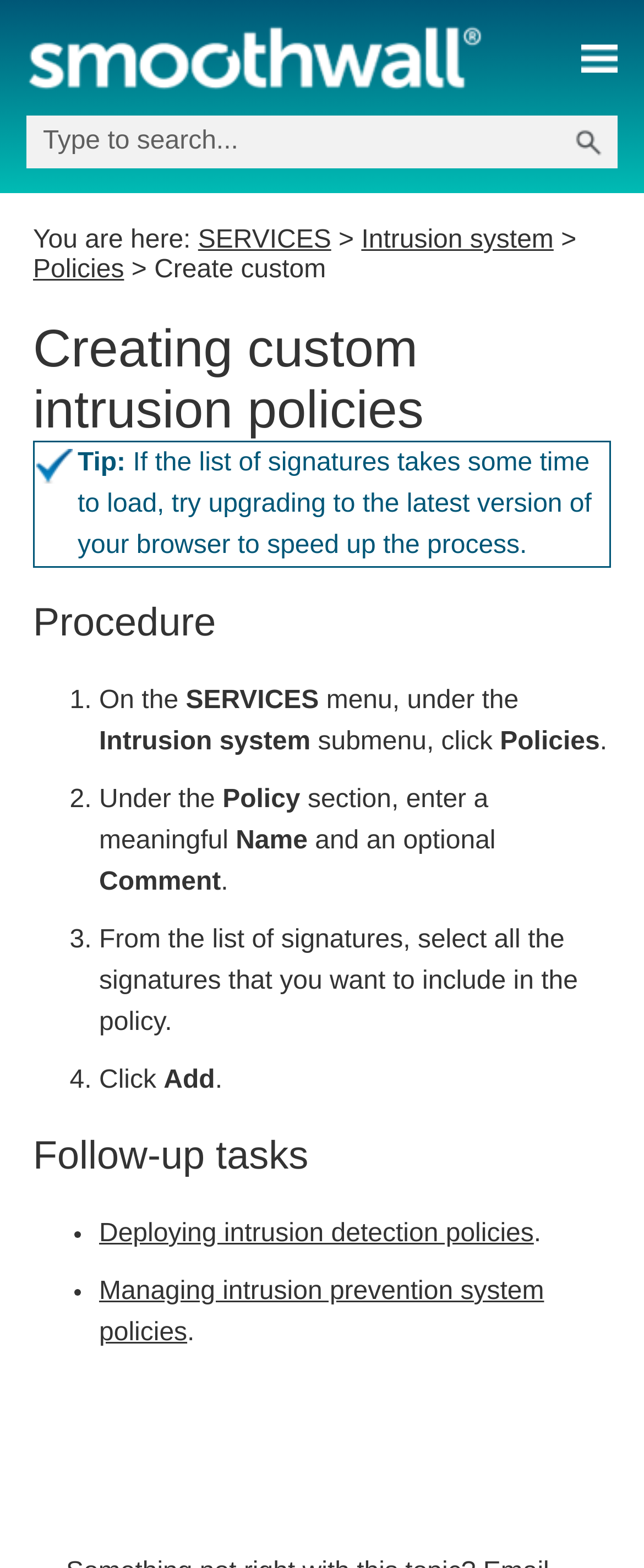What is the first step in creating a custom intrusion policy?
Give a single word or phrase answer based on the content of the image.

On the SERVICES menu